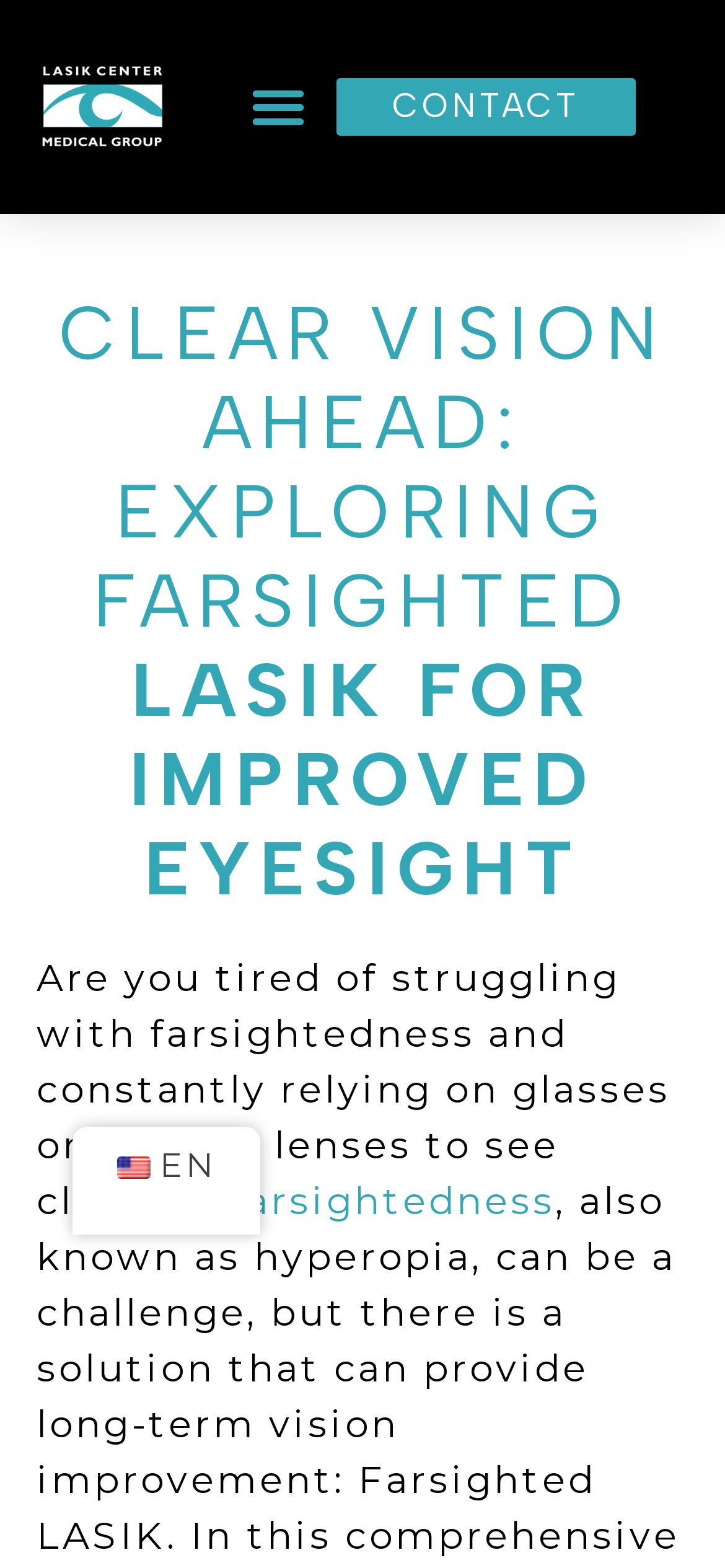With reference to the image, please provide a detailed answer to the following question: What is the main topic of this webpage?

The main topic of this webpage is Farsighted LASIK, which can be inferred from the heading 'CLEAR VISION AHEAD: EXPLORING FARSIGHTED LASIK FOR IMPROVED EYESIGHT' and the StaticText 'Are you tired of struggling with farsightedness and constantly relying on glasses or contact lenses to see clearly?'.